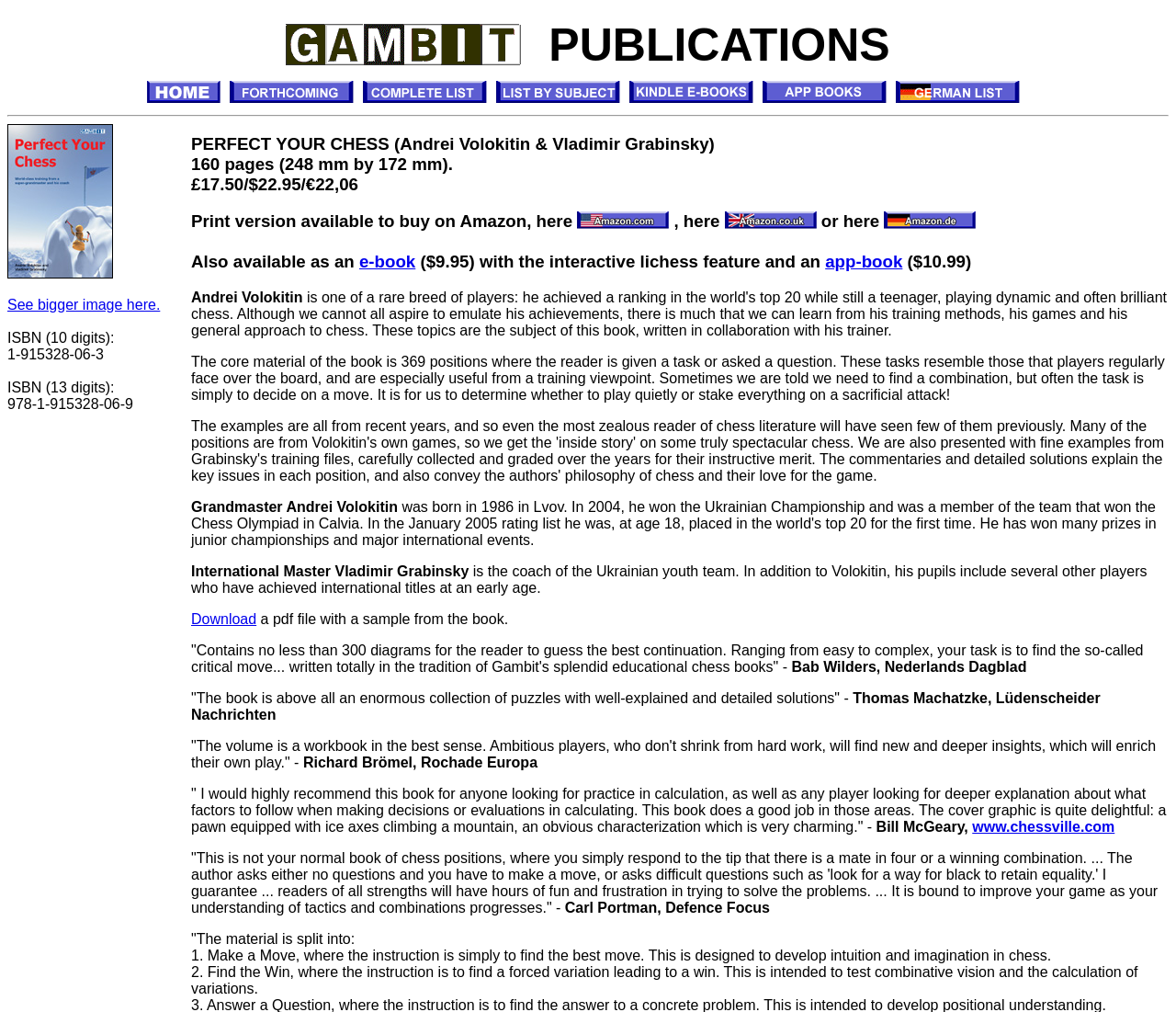Please find the bounding box coordinates of the clickable region needed to complete the following instruction: "Buy the book on Amazon.com". The bounding box coordinates must consist of four float numbers between 0 and 1, i.e., [left, top, right, bottom].

[0.491, 0.209, 0.569, 0.227]